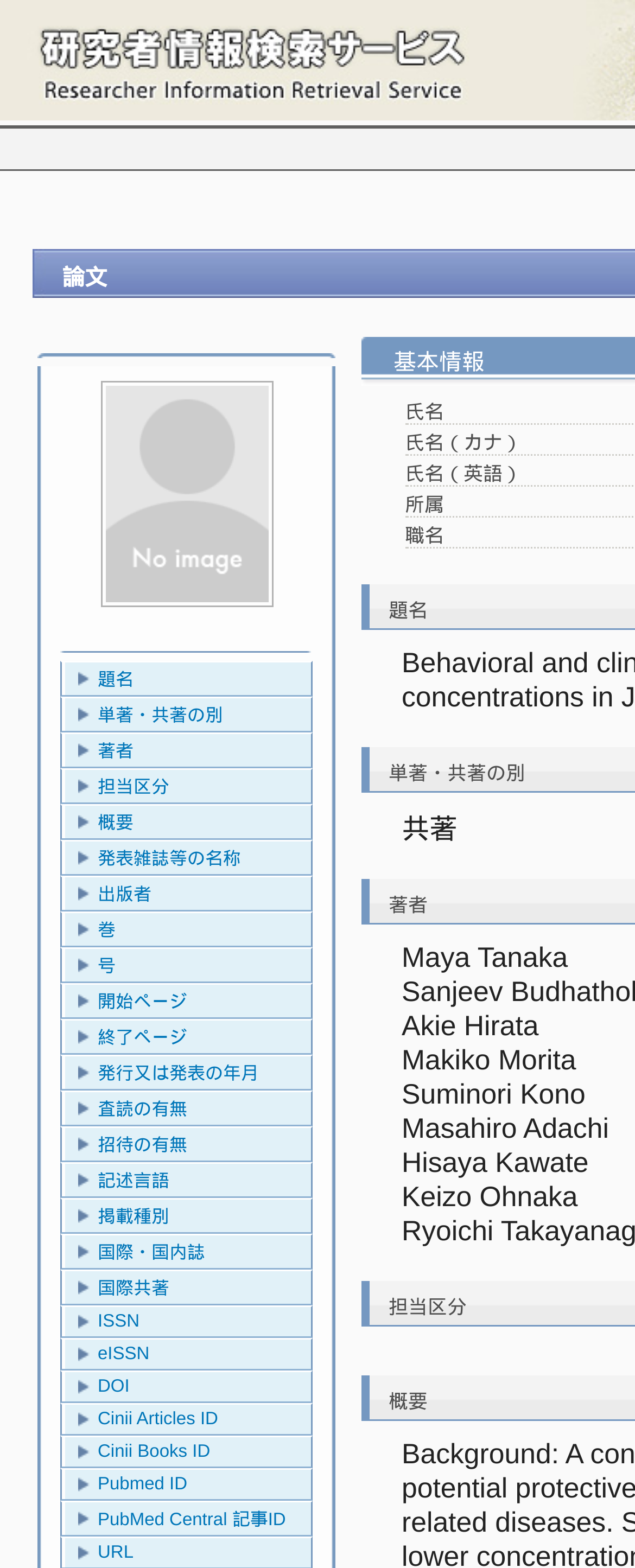Identify the bounding box coordinates of the area that should be clicked in order to complete the given instruction: "Read the Dubai Guide". The bounding box coordinates should be four float numbers between 0 and 1, i.e., [left, top, right, bottom].

None